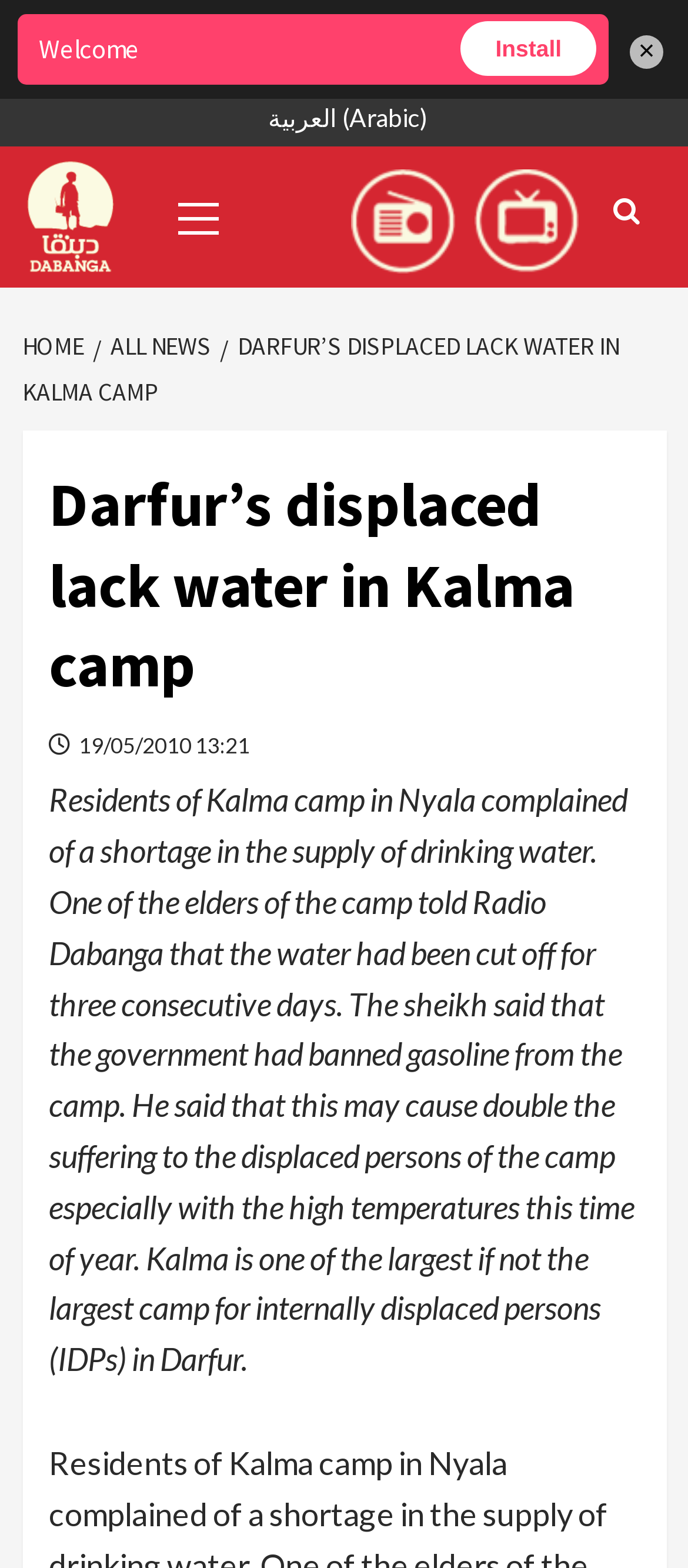Please specify the coordinates of the bounding box for the element that should be clicked to carry out this instruction: "Install". The coordinates must be four float numbers between 0 and 1, formatted as [left, top, right, bottom].

[0.669, 0.017, 0.868, 0.046]